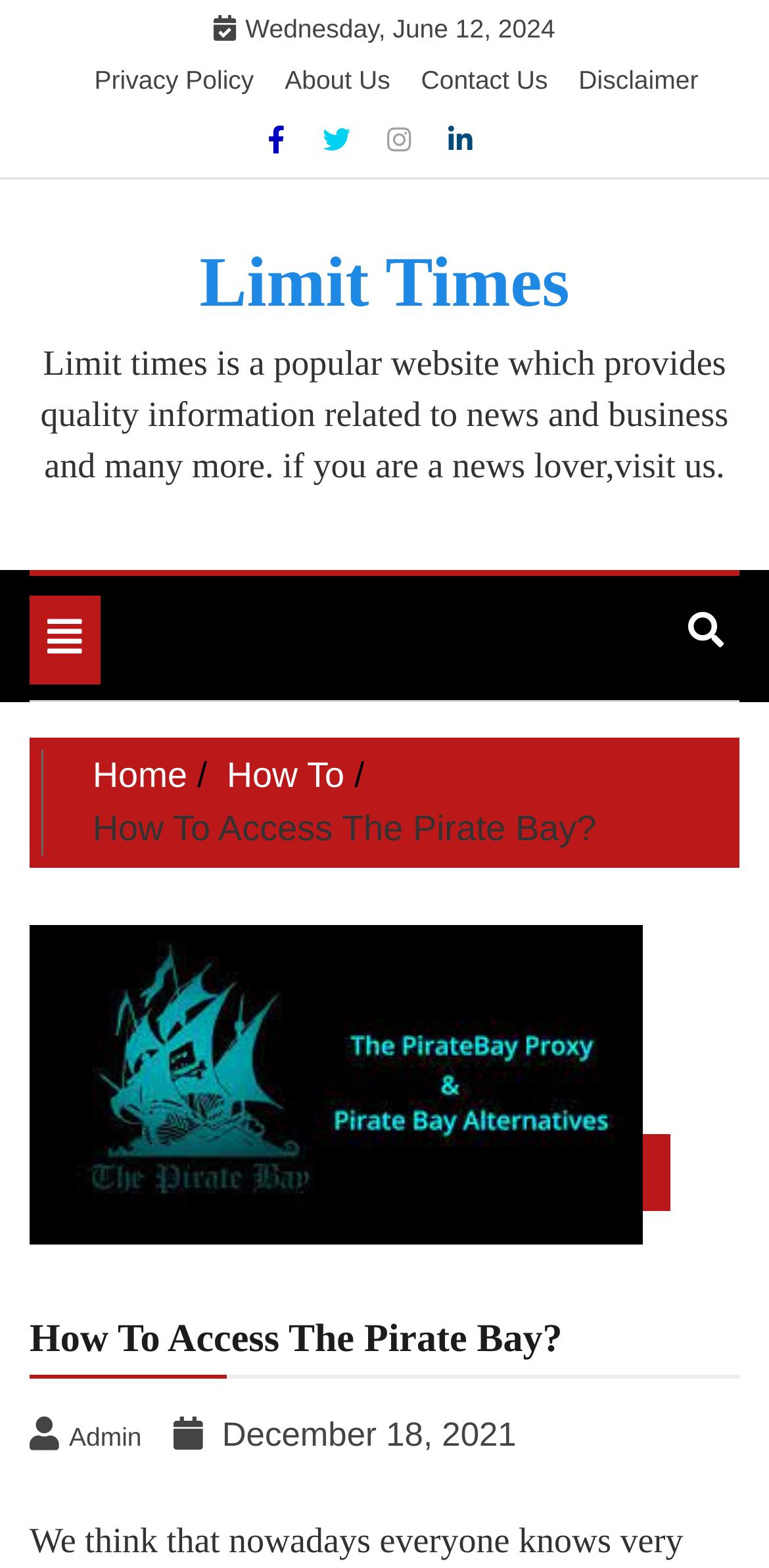From the webpage screenshot, predict the bounding box coordinates (top-left x, top-left y, bottom-right x, bottom-right y) for the UI element described here: December 18, 2021December 21, 2021

[0.215, 0.903, 0.682, 0.927]